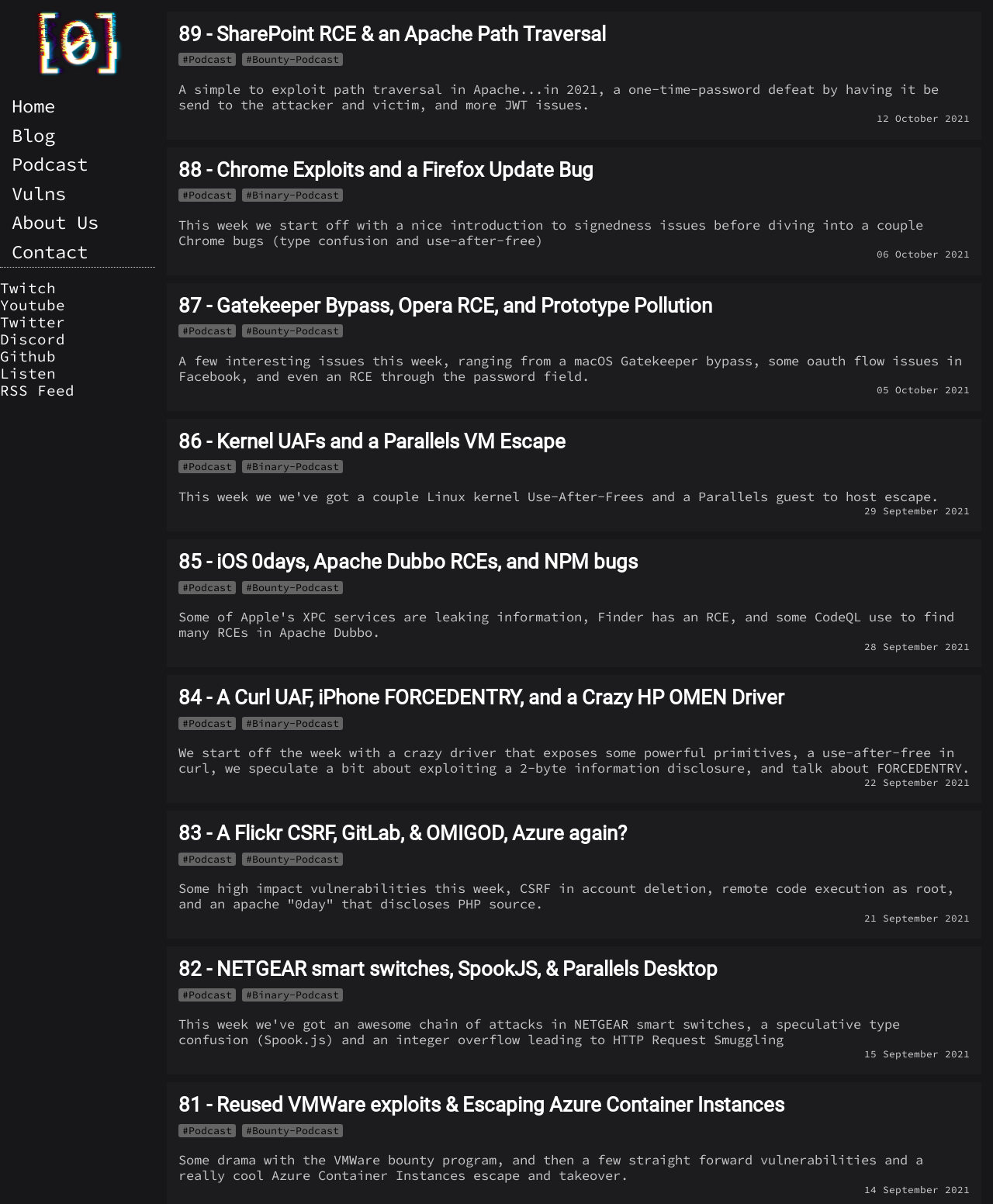Give a concise answer of one word or phrase to the question: 
What is the format of the dates presented in the articles?

Day Month Year